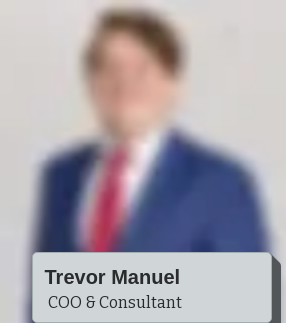Describe the scene depicted in the image with great detail.

The image features Trevor Manuel, who holds the position of Chief Operating Officer (COO) and Consultant. He is depicted wearing a formal blue suit paired with a red tie. The image showcases a professional headshot style with a blurred background, emphasizing his role within the organization. The bottom section of the image includes his name and title in a clear, readable format, highlighting his significance within Capitol Strategists.